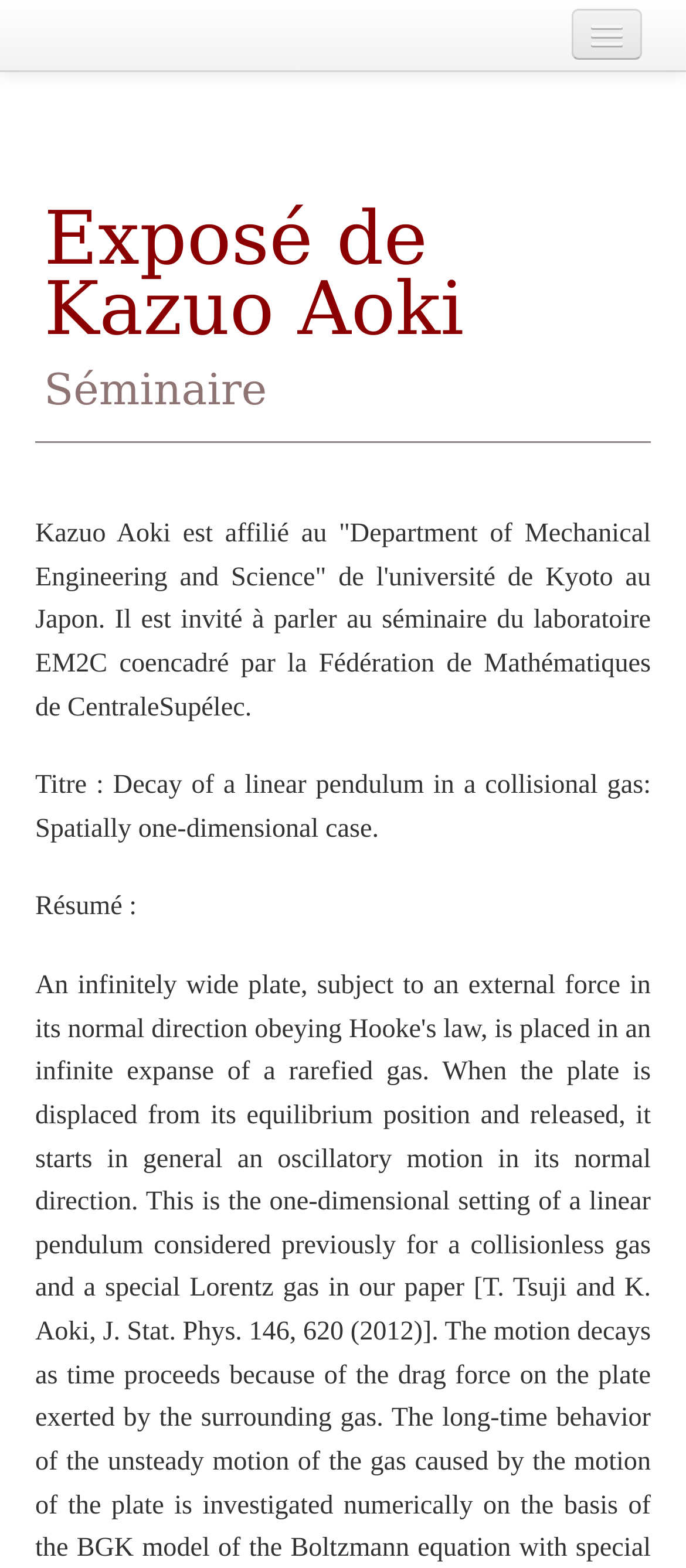Please identify the bounding box coordinates of the element that needs to be clicked to perform the following instruction: "Click on the 'Home' link".

None